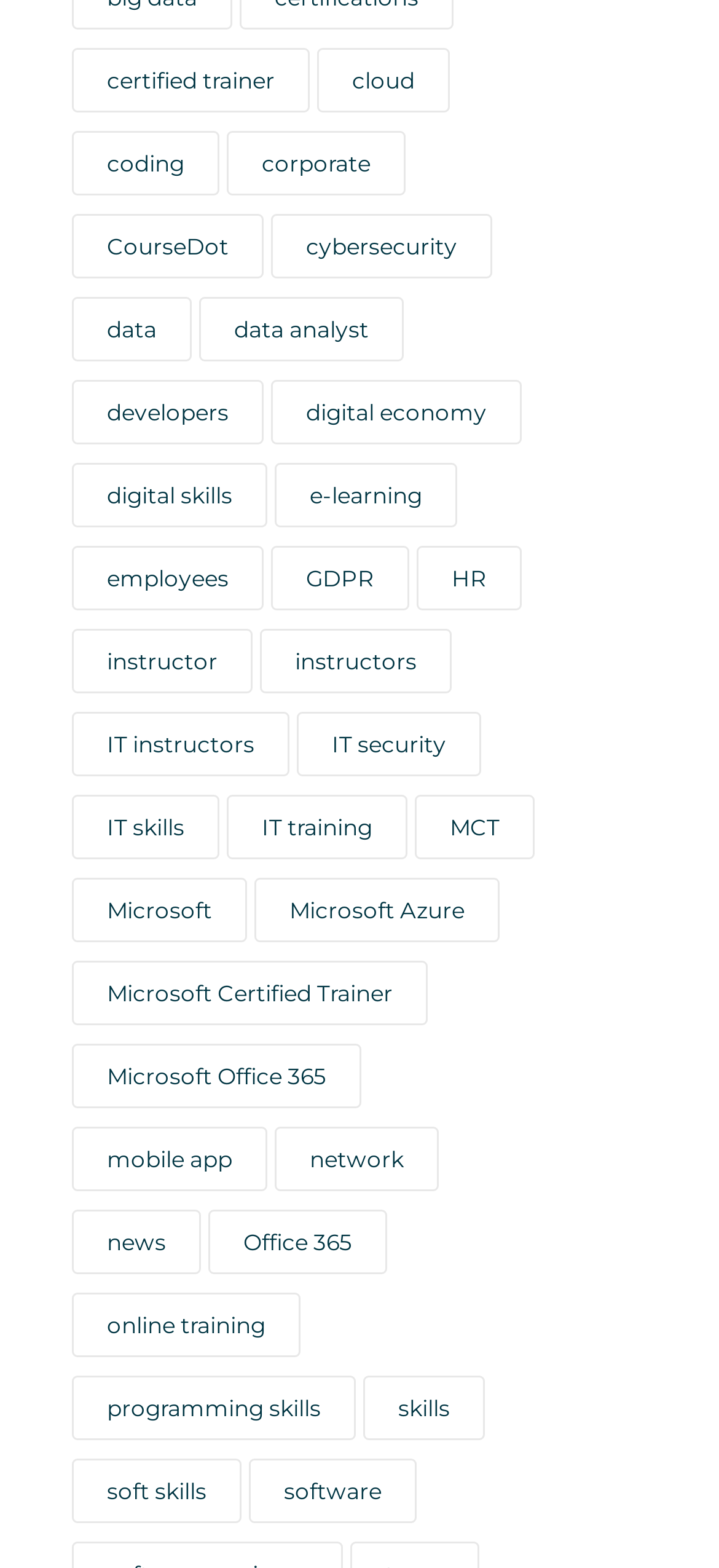Find the bounding box coordinates of the element to click in order to complete the given instruction: "learn about Microsoft Azure."

[0.354, 0.56, 0.695, 0.601]